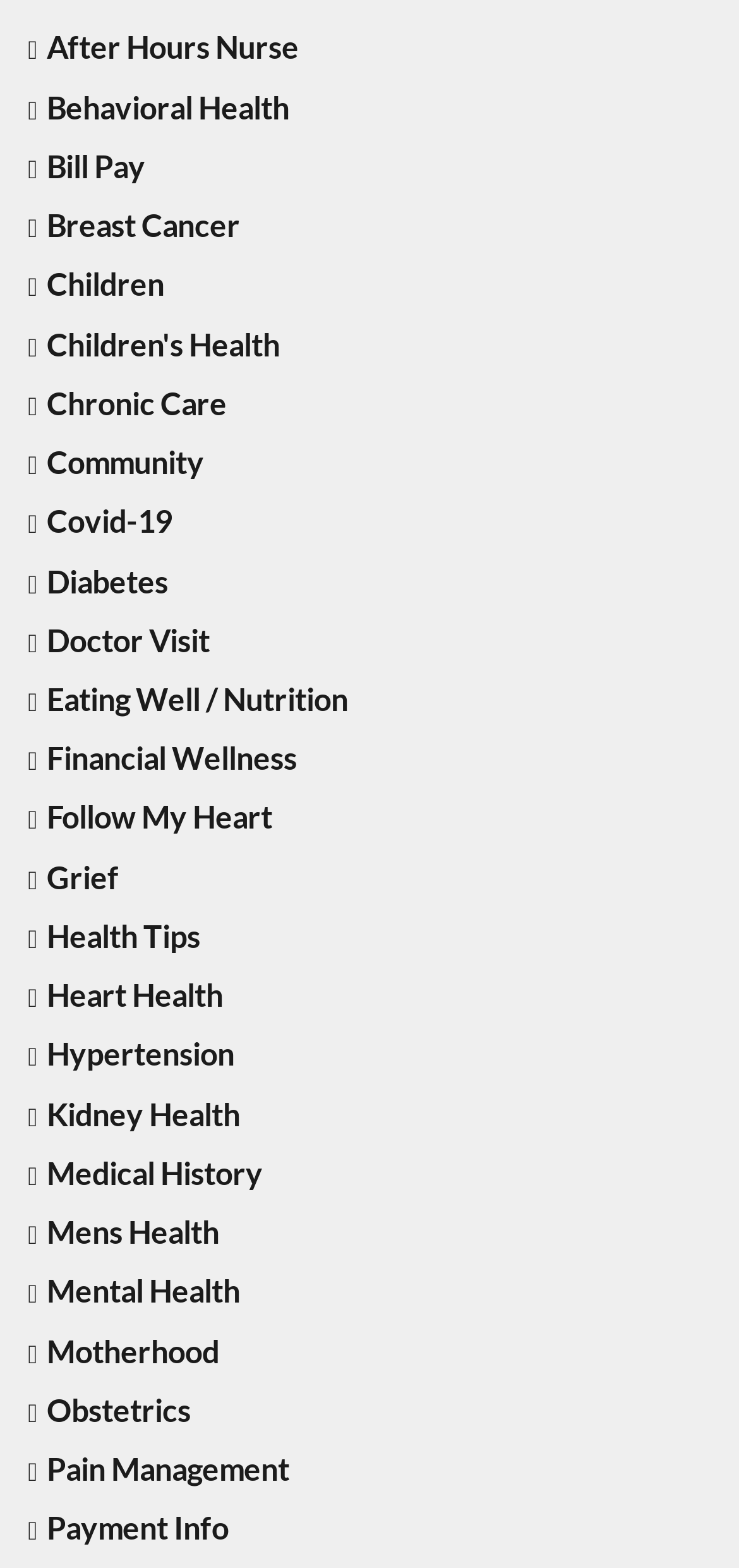Locate the bounding box coordinates of the UI element described by: "Follow My Heart". Provide the coordinates as four float numbers between 0 and 1, formatted as [left, top, right, bottom].

[0.064, 0.51, 0.369, 0.533]